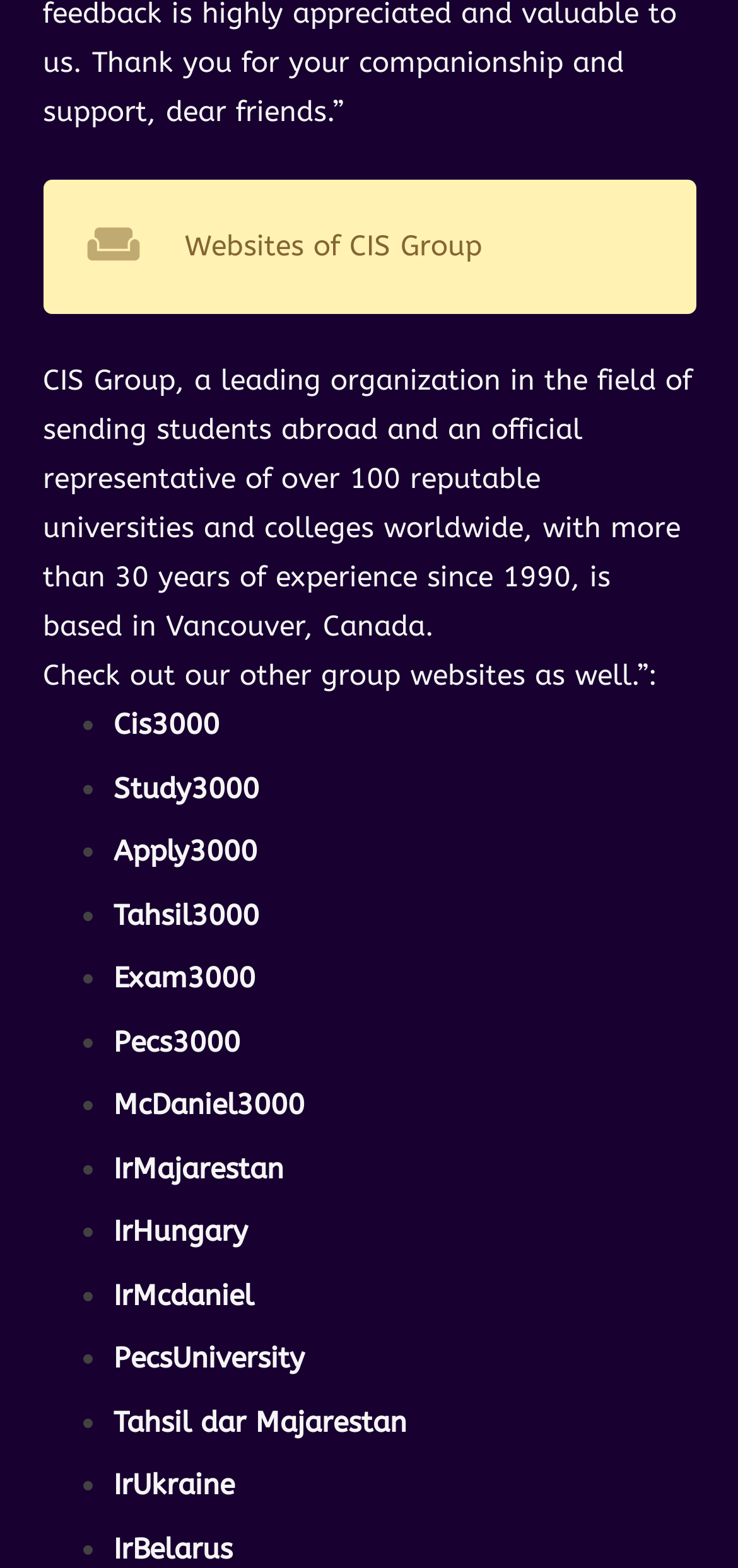Determine the bounding box coordinates of the section I need to click to execute the following instruction: "Browse Exam3000 website". Provide the coordinates as four float numbers between 0 and 1, i.e., [left, top, right, bottom].

[0.154, 0.613, 0.346, 0.635]